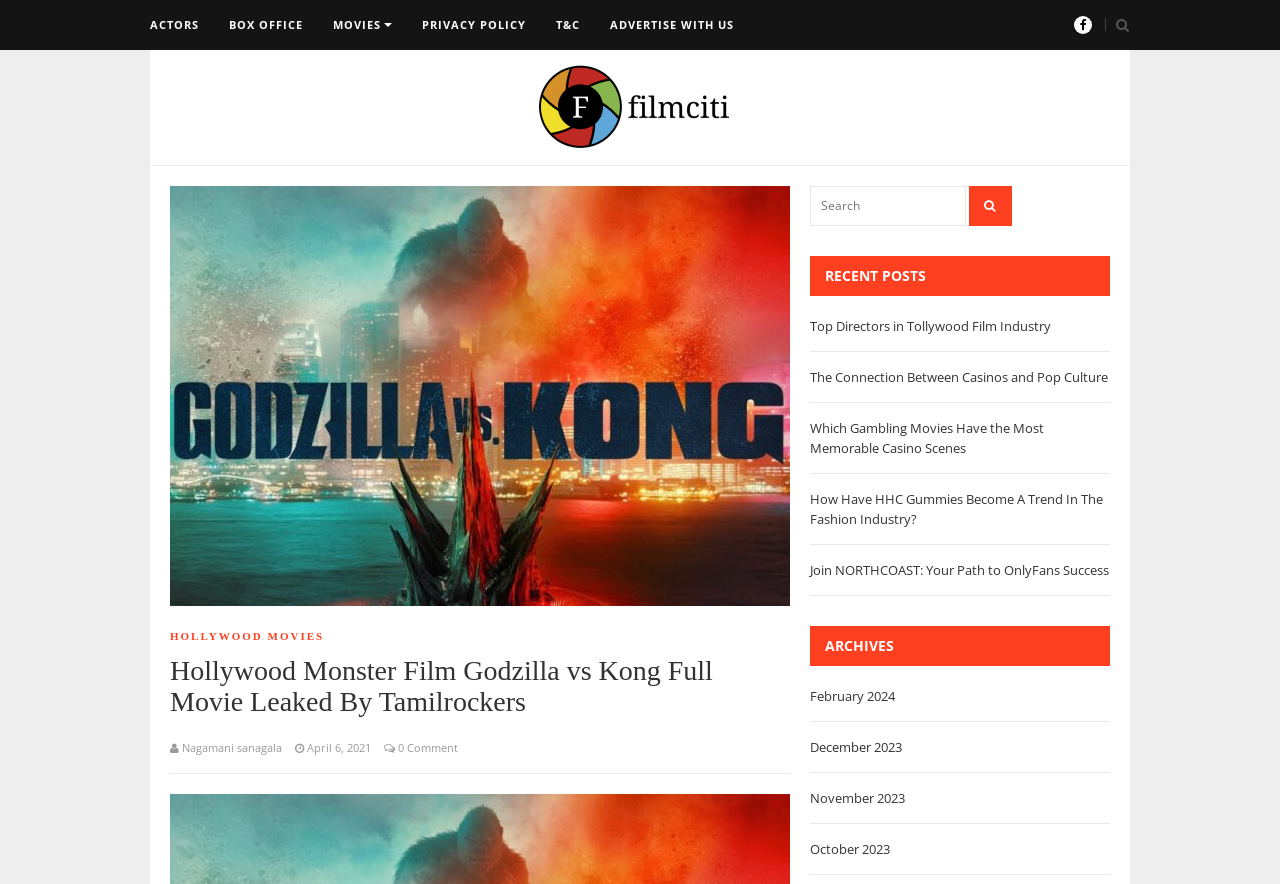Identify the bounding box coordinates of the region that should be clicked to execute the following instruction: "Explore the ARCHIVES section".

[0.633, 0.708, 0.867, 0.753]